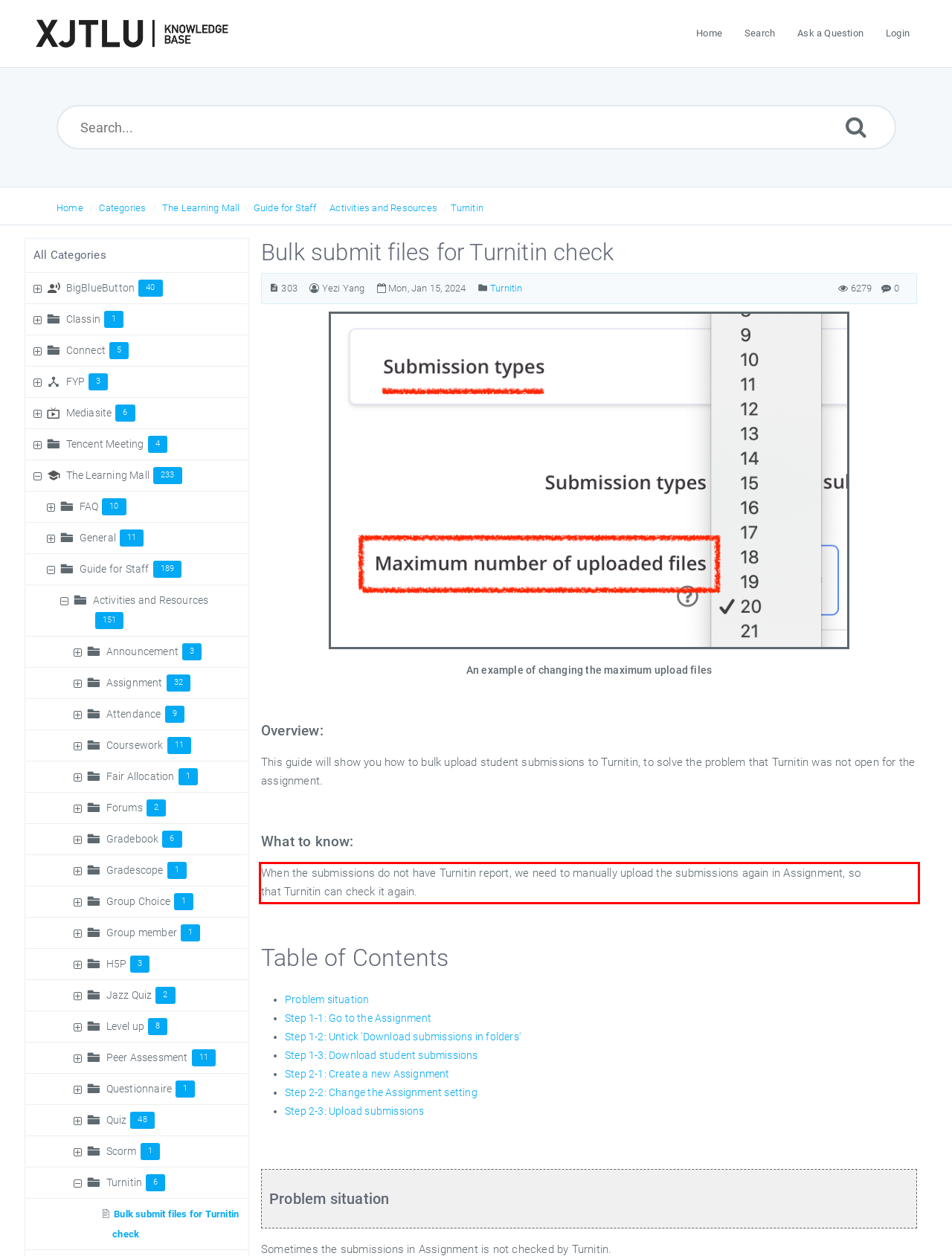Analyze the screenshot of the webpage and extract the text from the UI element that is inside the red bounding box.

When the submissions do not have Turnitin report, we need to manually upload the submissions again in Assignment, so that Turnitin can check it again.